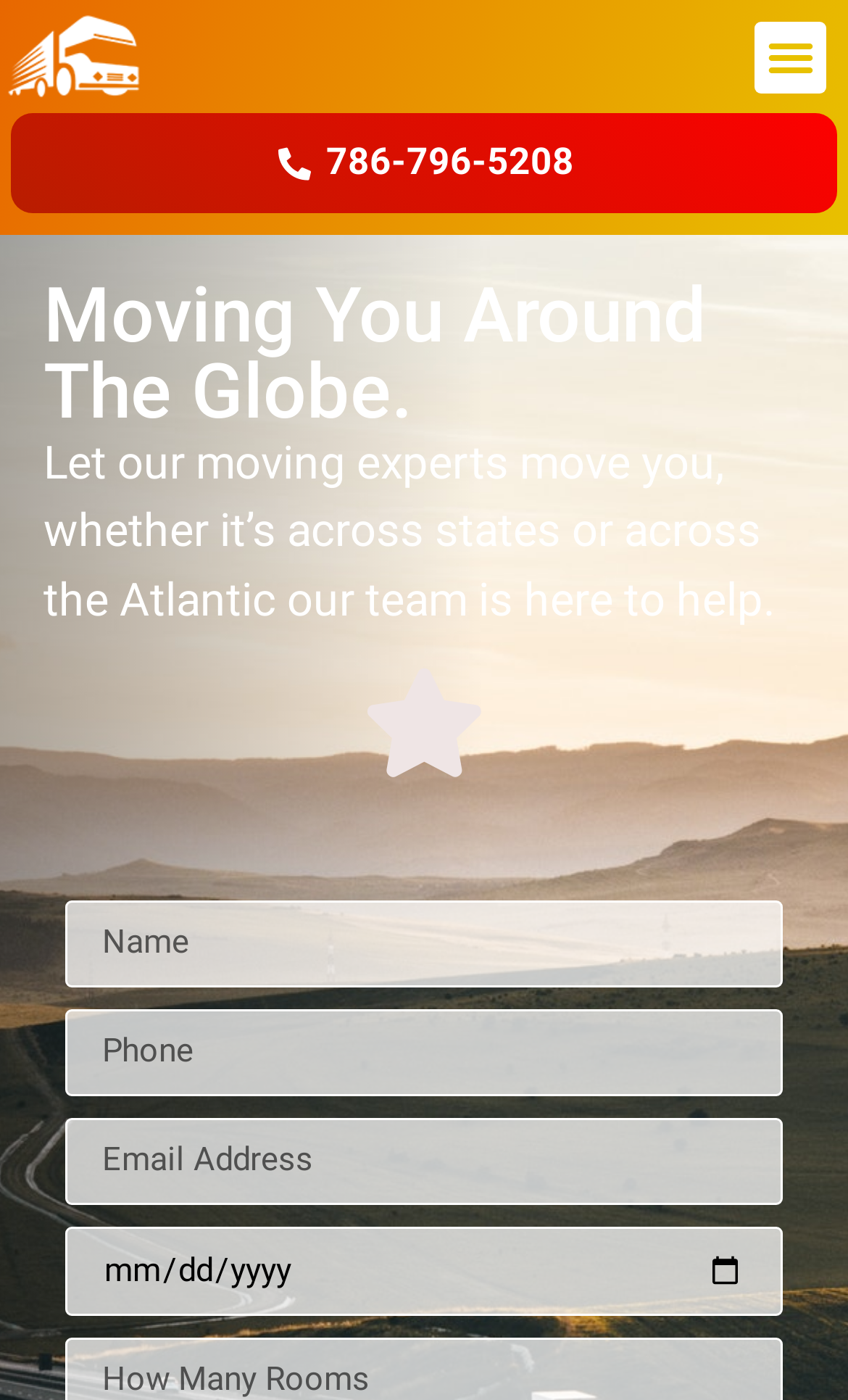How many spin buttons are there in the date picker? Based on the image, give a response in one word or a short phrase.

3